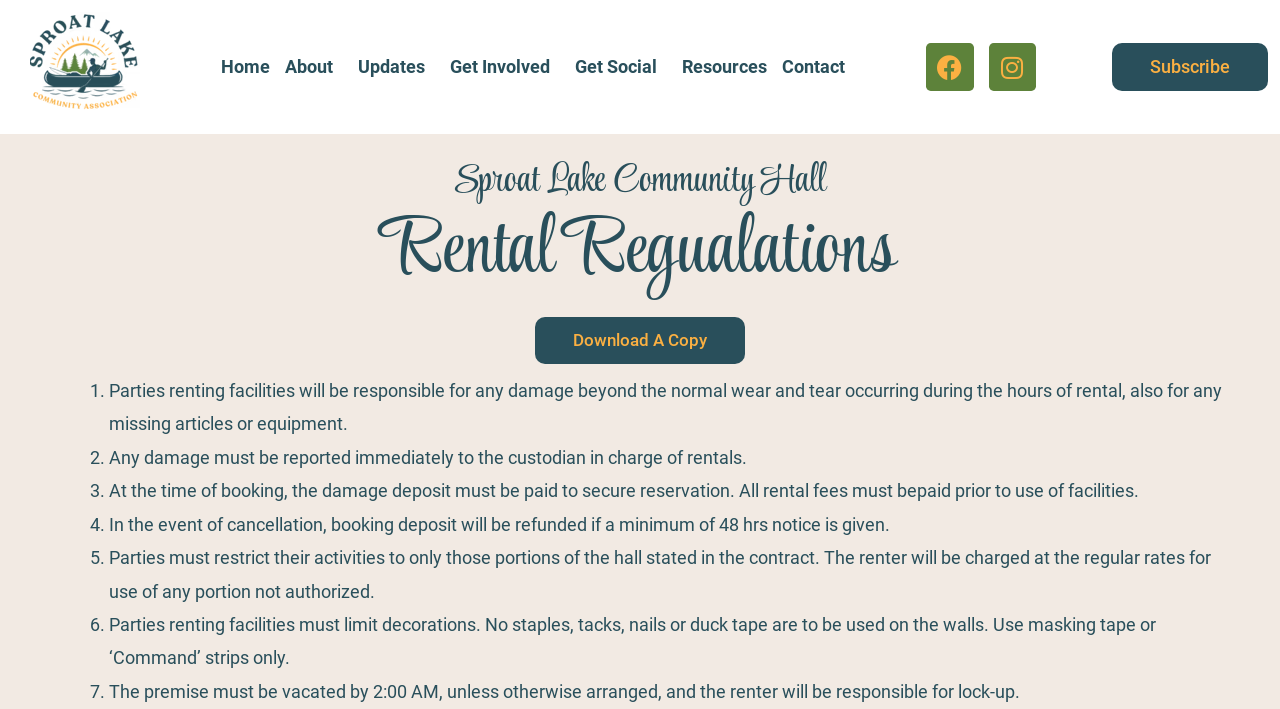Provide a brief response in the form of a single word or phrase:
How many rental regulations are listed?

7